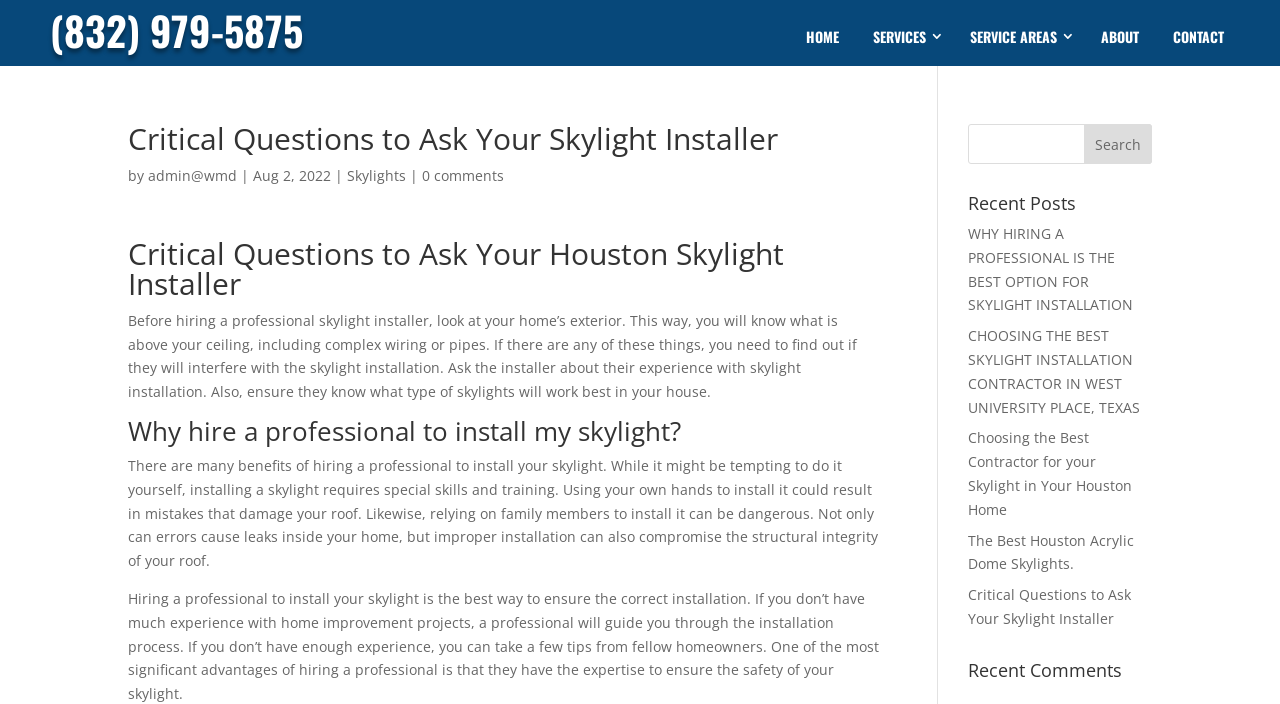Identify the bounding box coordinates of the region I need to click to complete this instruction: "Go to the home page".

[0.618, 0.024, 0.667, 0.081]